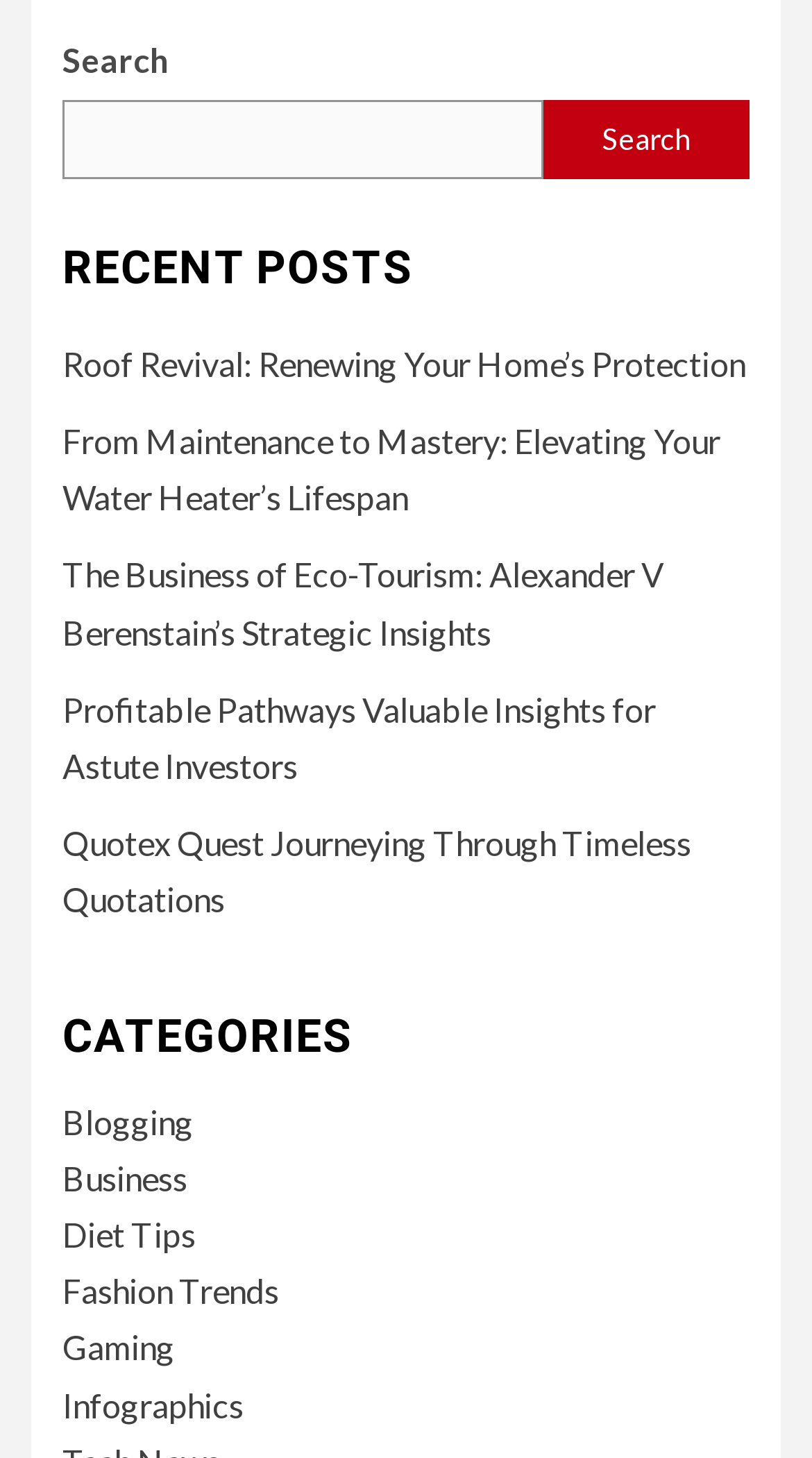Please predict the bounding box coordinates of the element's region where a click is necessary to complete the following instruction: "browse Business category". The coordinates should be represented by four float numbers between 0 and 1, i.e., [left, top, right, bottom].

[0.077, 0.794, 0.231, 0.821]